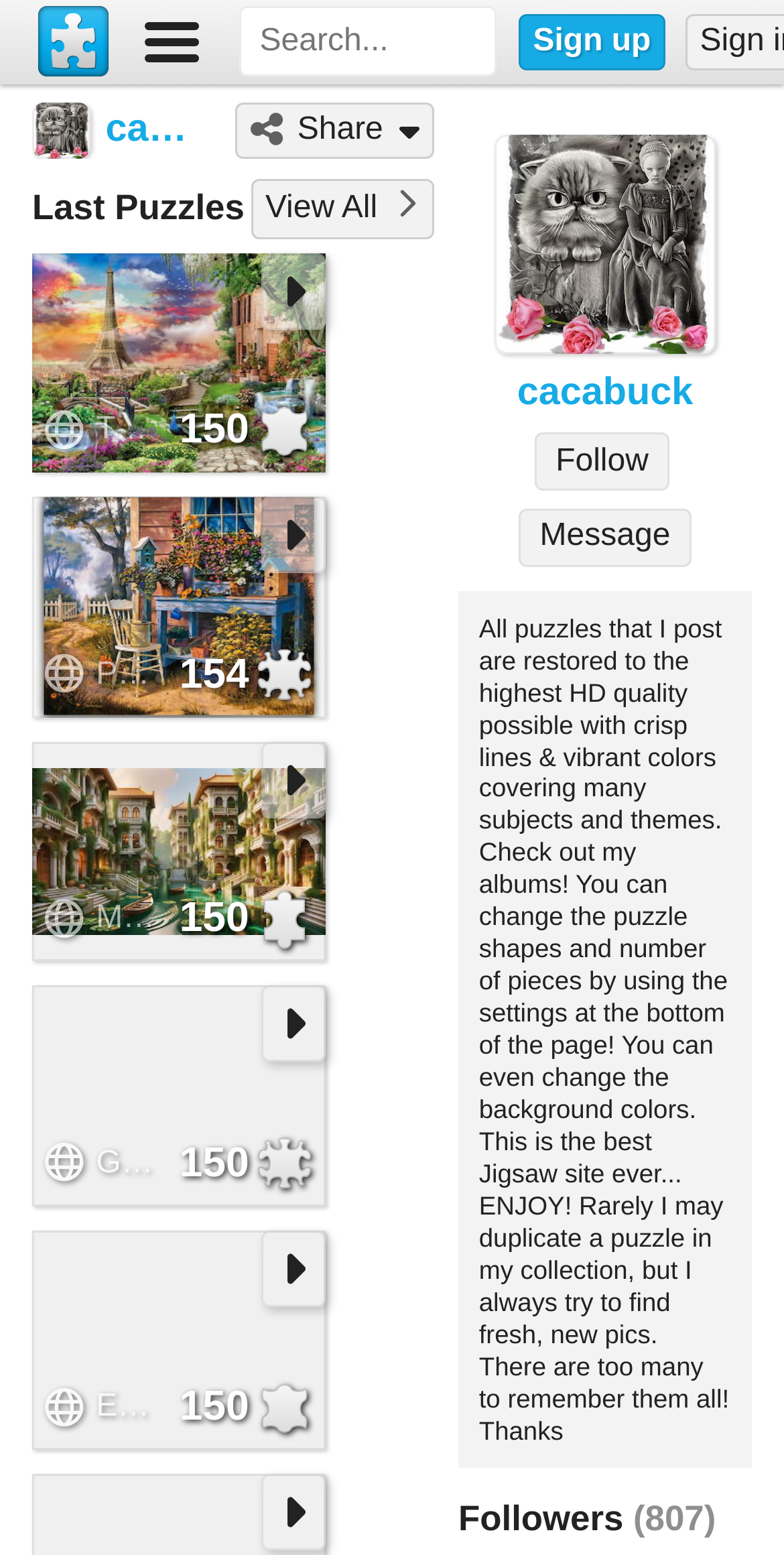Please identify the bounding box coordinates of the region to click in order to complete the given instruction: "view February 2018". The coordinates should be four float numbers between 0 and 1, i.e., [left, top, right, bottom].

None